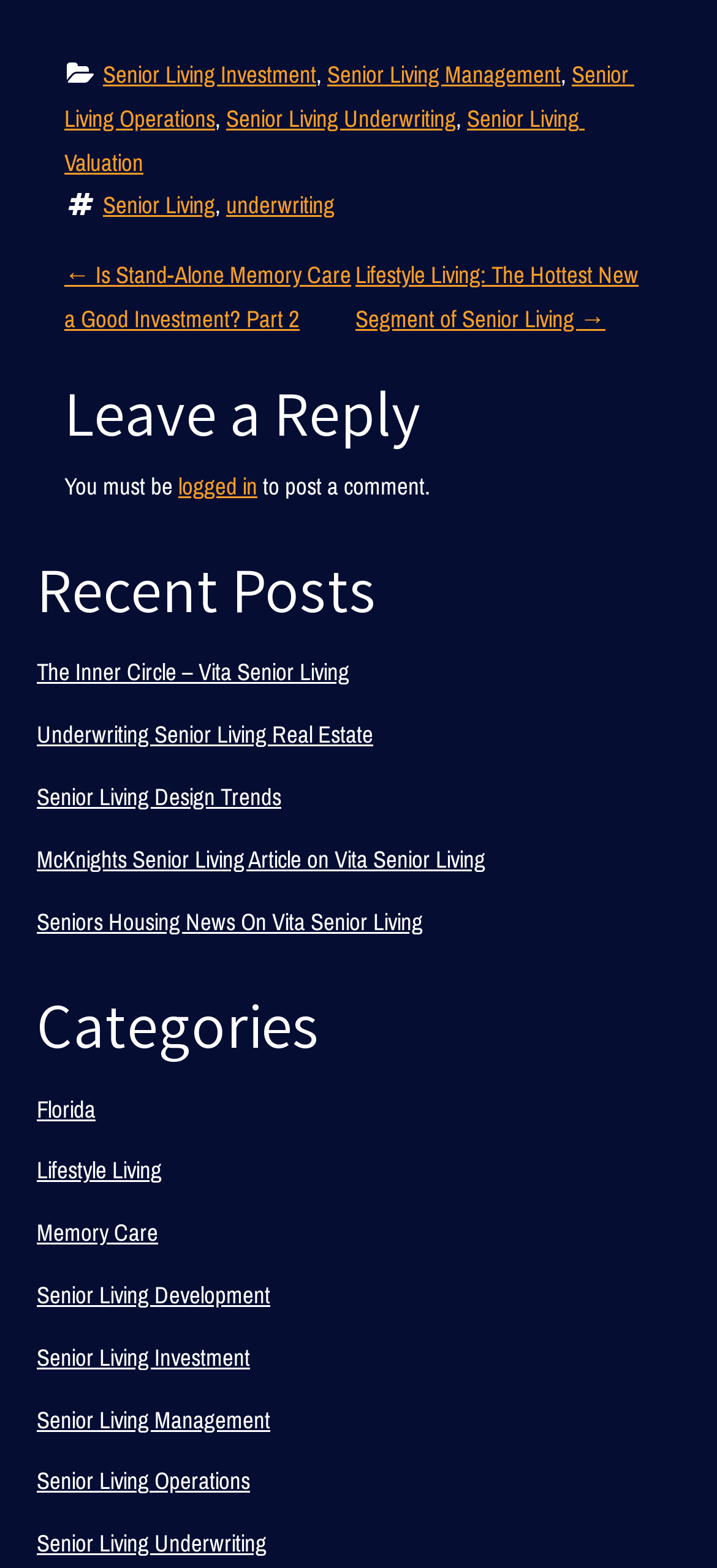How many links are in the footer?
Please give a detailed and elaborate answer to the question.

I counted the number of links in the footer section, which are 'Senior Living Investment', 'Senior Living Management', 'Senior Living Operations', 'Senior Living Underwriting', 'Senior Living Valuation', 'Senior Living', 'underwriting', '← Is Stand-Alone Memory Care a Good Investment? Part 2', and 'Lifestyle Living: The Hottest New Segment of Senior Living →'.